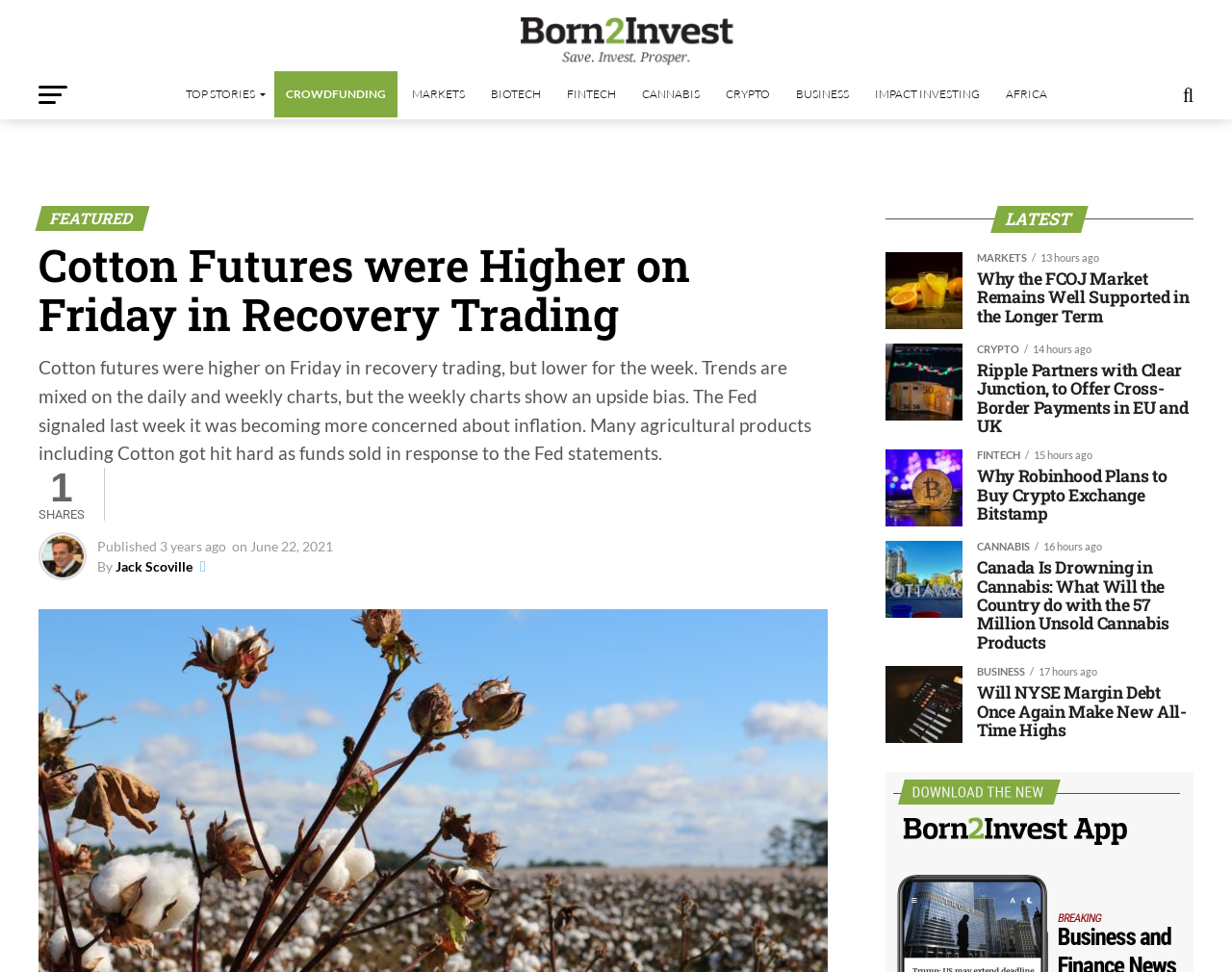Determine the bounding box coordinates of the element's region needed to click to follow the instruction: "Check the 'LATEST' news". Provide these coordinates as four float numbers between 0 and 1, formatted as [left, top, right, bottom].

[0.719, 0.212, 0.969, 0.239]